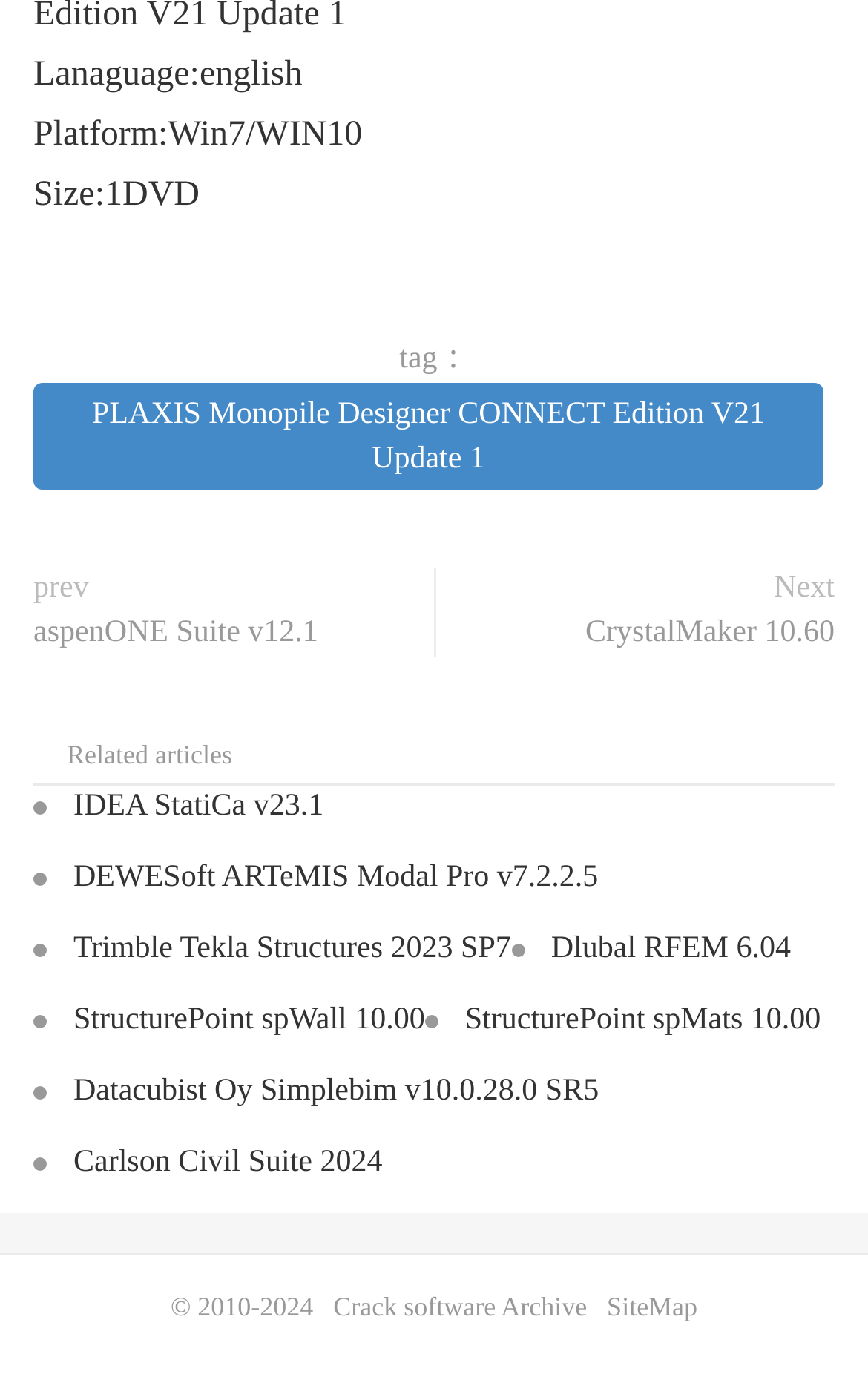Can you find the bounding box coordinates for the element to click on to achieve the instruction: "Click on PLAXIS Monopile Designer CONNECT Edition V21 Update 1"?

[0.038, 0.277, 0.949, 0.354]